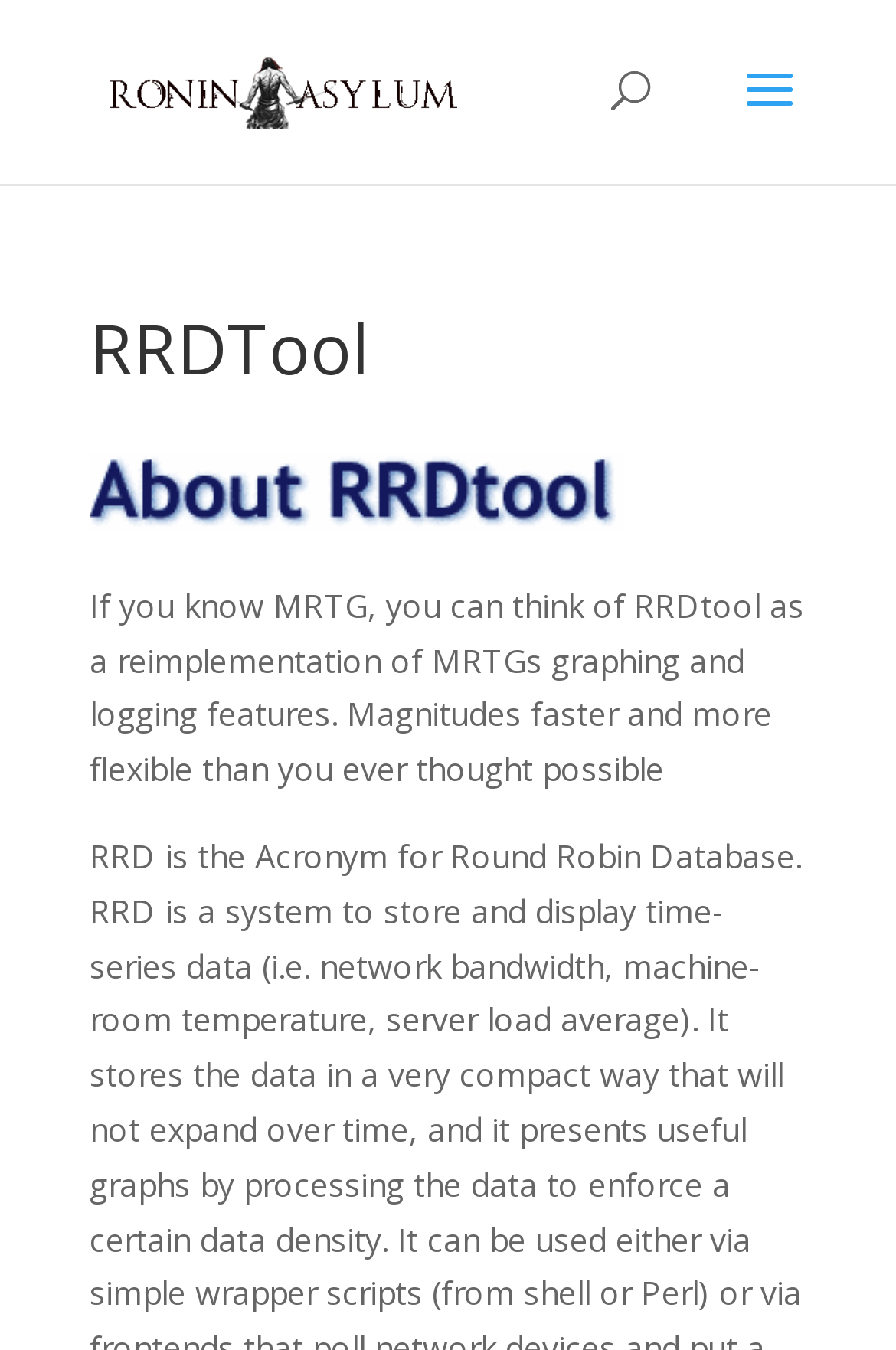Using the provided element description: "alt="Ronin Asylum"", identify the bounding box coordinates. The coordinates should be four floats between 0 and 1 in the order [left, top, right, bottom].

[0.11, 0.049, 0.51, 0.081]